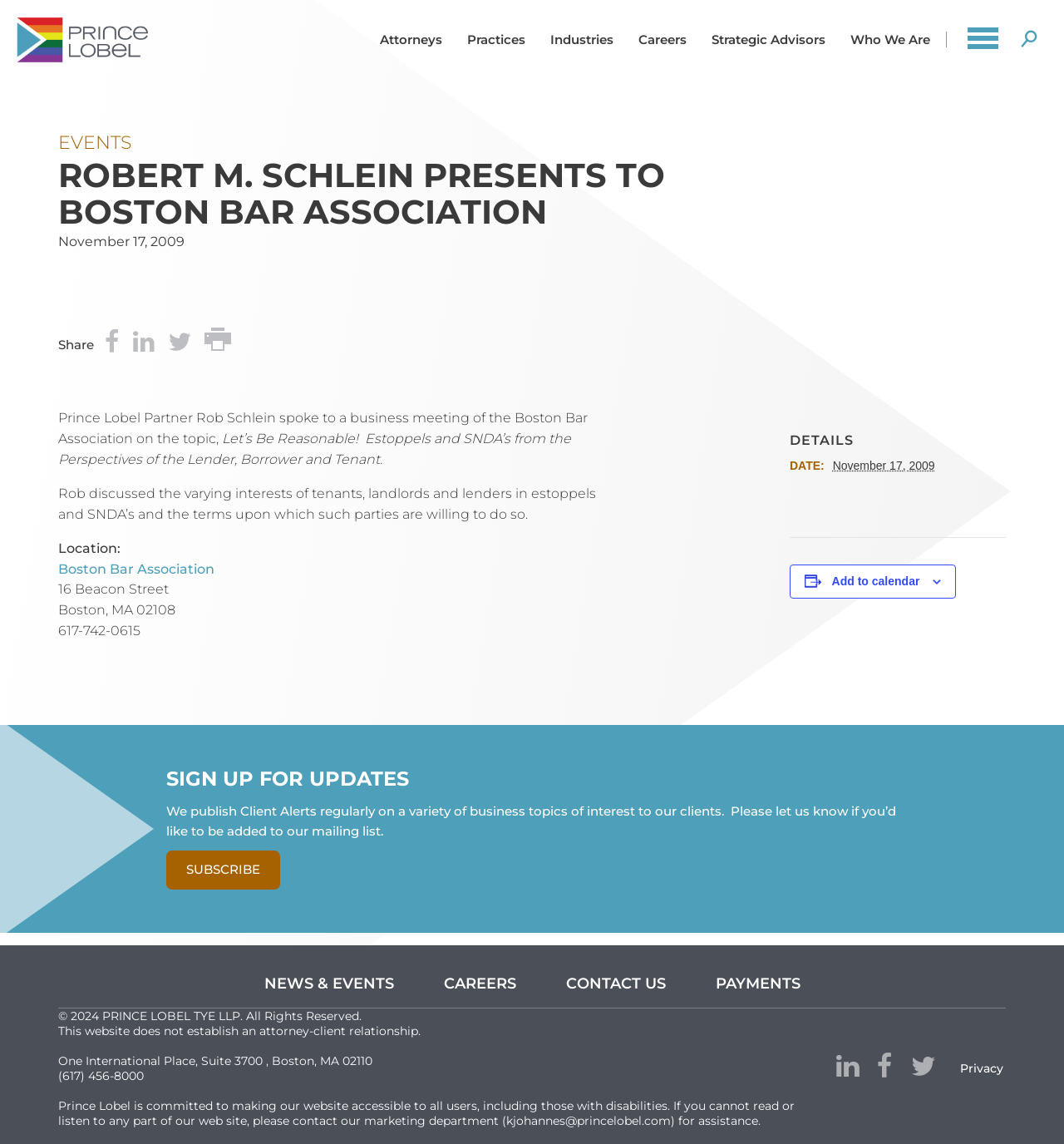Pinpoint the bounding box coordinates of the area that should be clicked to complete the following instruction: "Subscribe to updates". The coordinates must be given as four float numbers between 0 and 1, i.e., [left, top, right, bottom].

[0.156, 0.744, 0.263, 0.777]